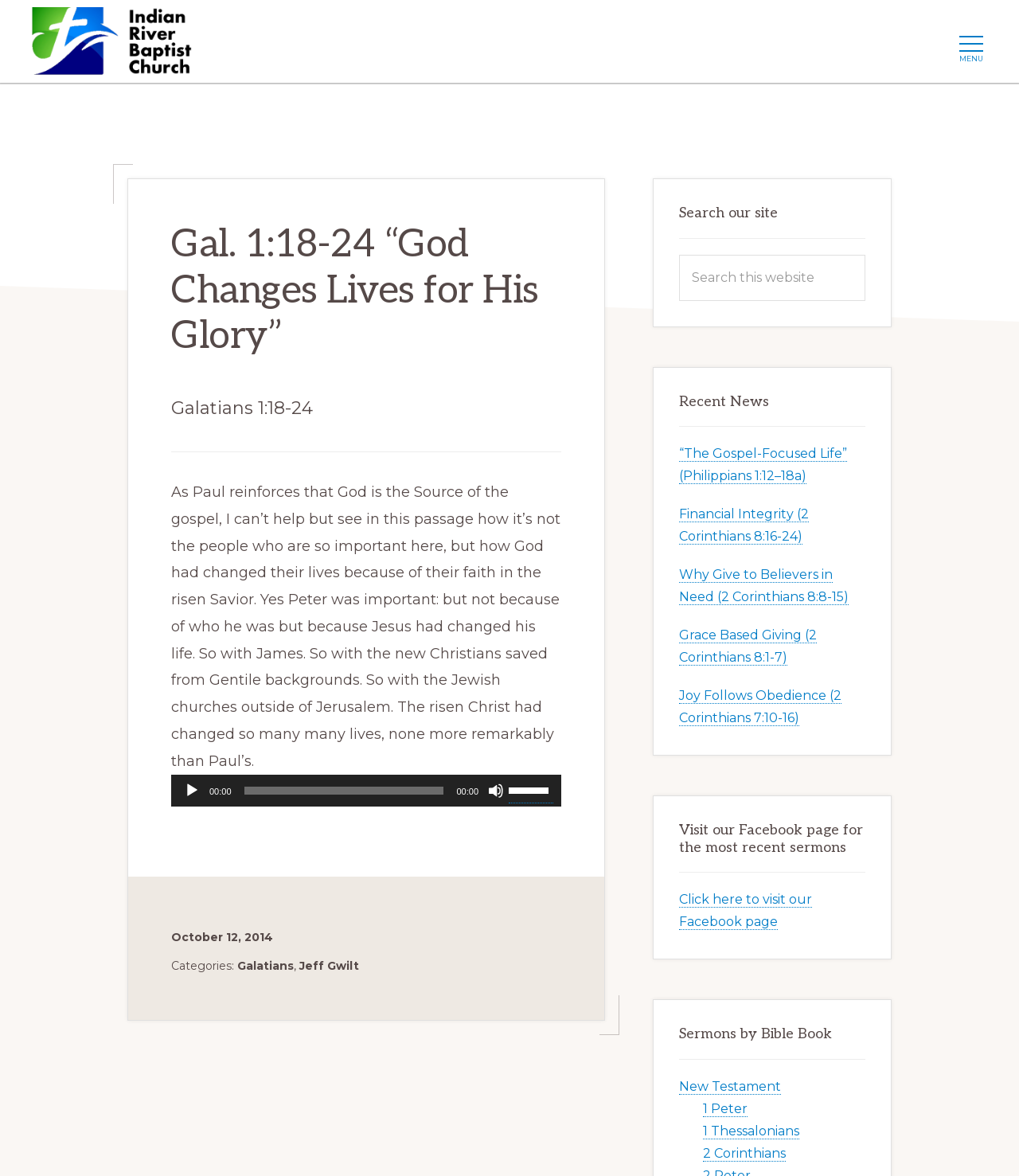What is the date of the sermon?
Please use the visual content to give a single word or phrase answer.

October 12, 2014